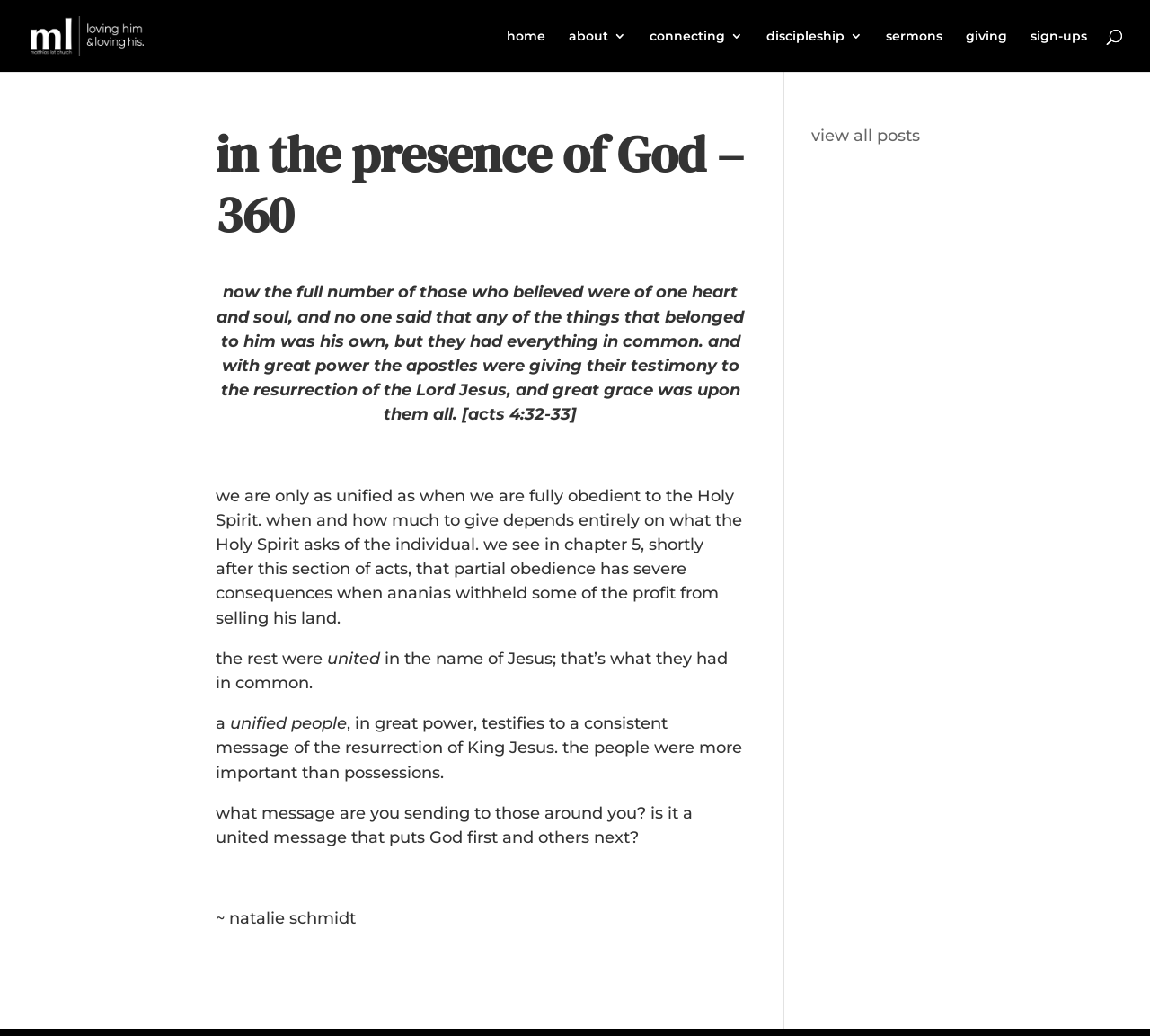Answer succinctly with a single word or phrase:
What is the name of the church?

Matthias' Lot Church